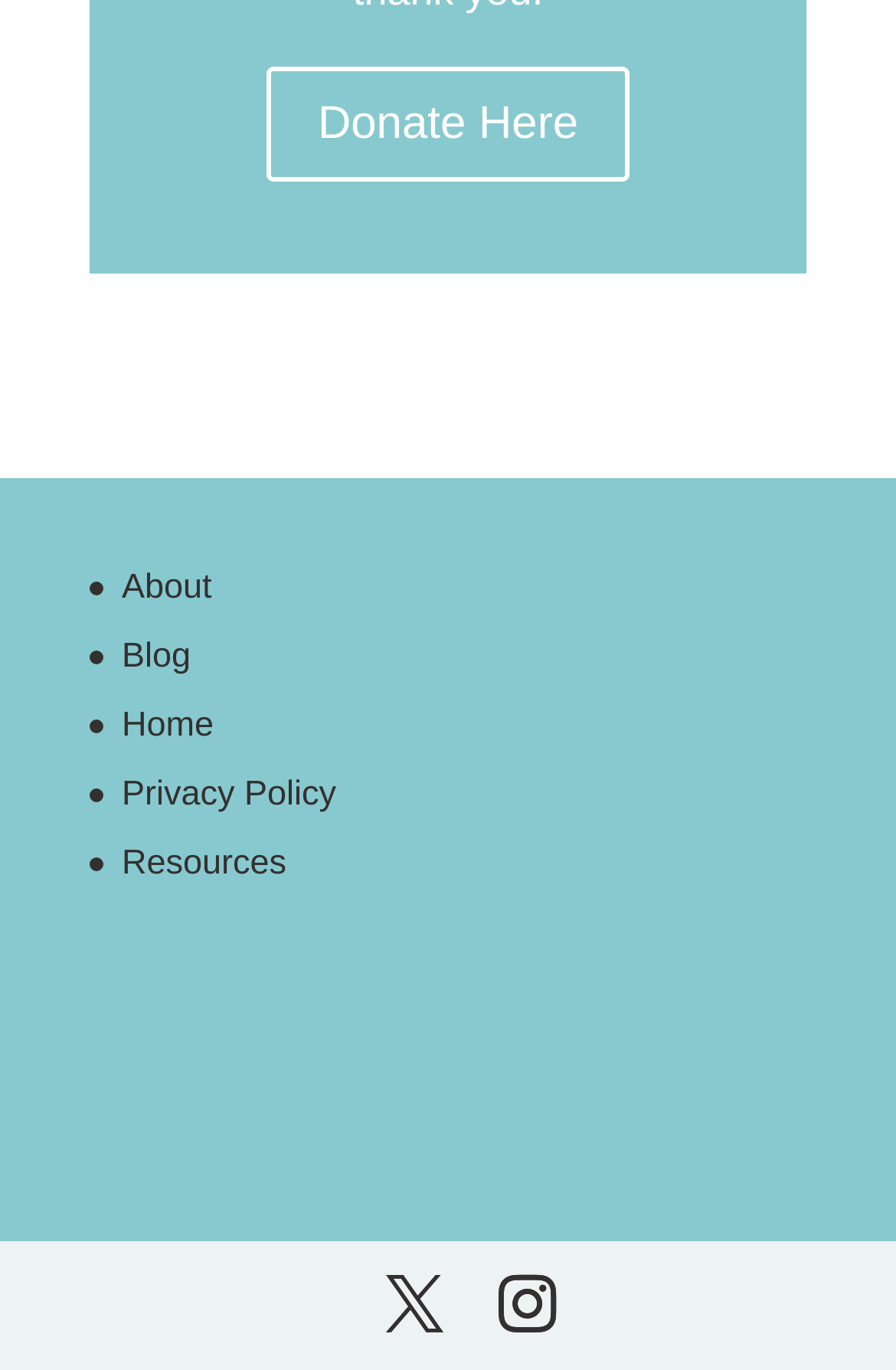Determine the bounding box coordinates of the element that should be clicked to execute the following command: "Click Donate Here".

[0.298, 0.048, 0.702, 0.132]